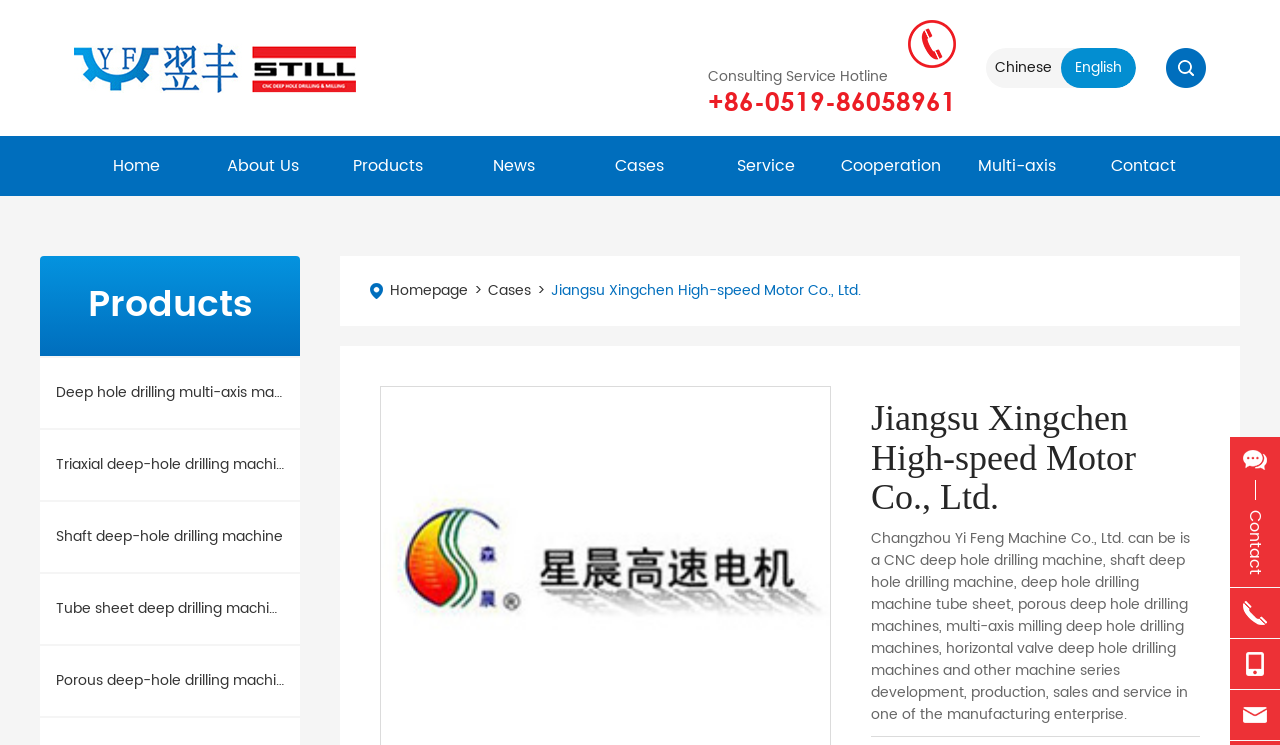Provide the bounding box coordinates of the section that needs to be clicked to accomplish the following instruction: "Read the 'Maple Bets: Exploring Canada’s Sports Betting Landscape' article."

None